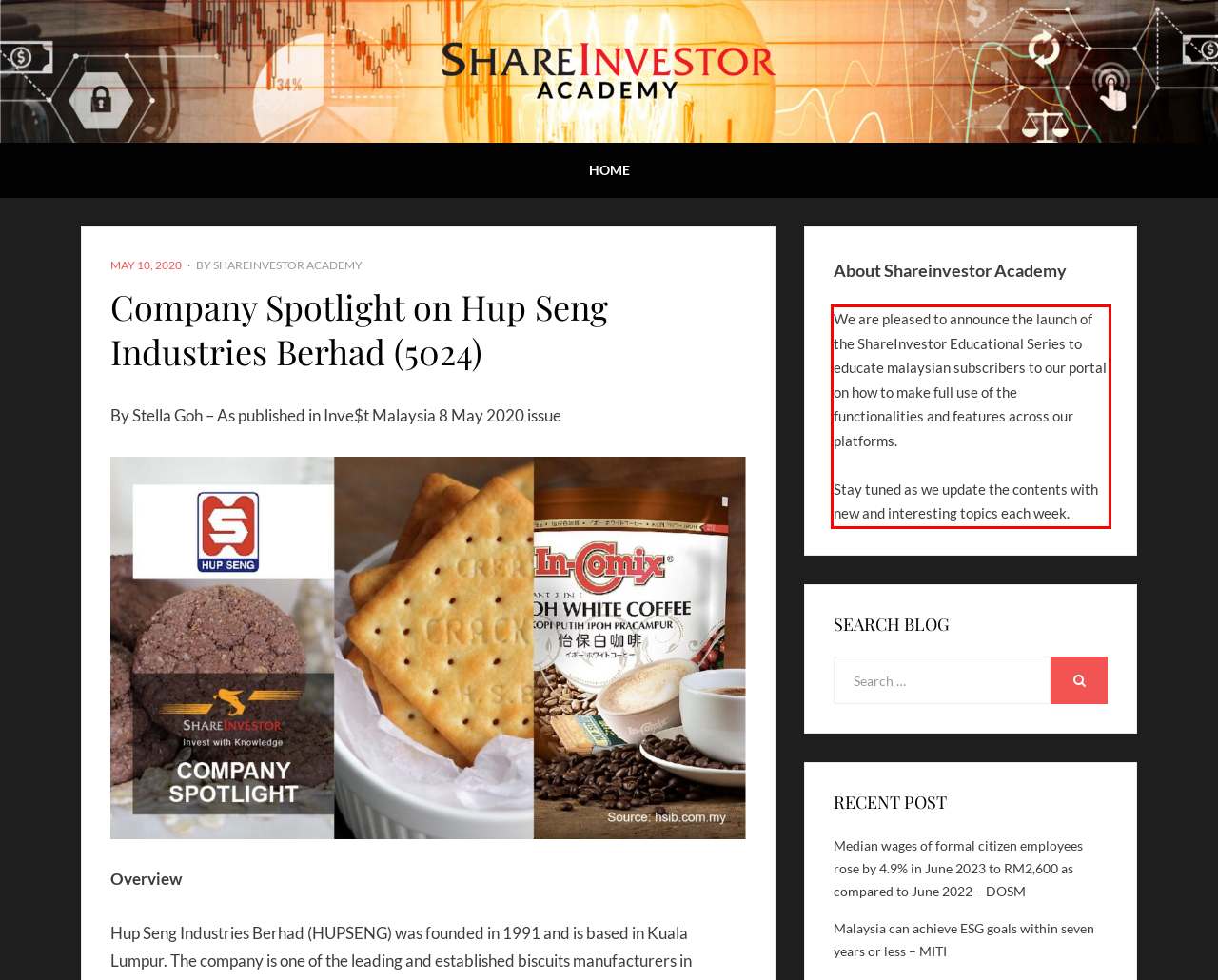Identify the text within the red bounding box on the webpage screenshot and generate the extracted text content.

We are pleased to announce the launch of the ShareInvestor Educational Series to educate malaysian subscribers to our portal on how to make full use of the functionalities and features across our platforms. Stay tuned as we update the contents with new and interesting topics each week.